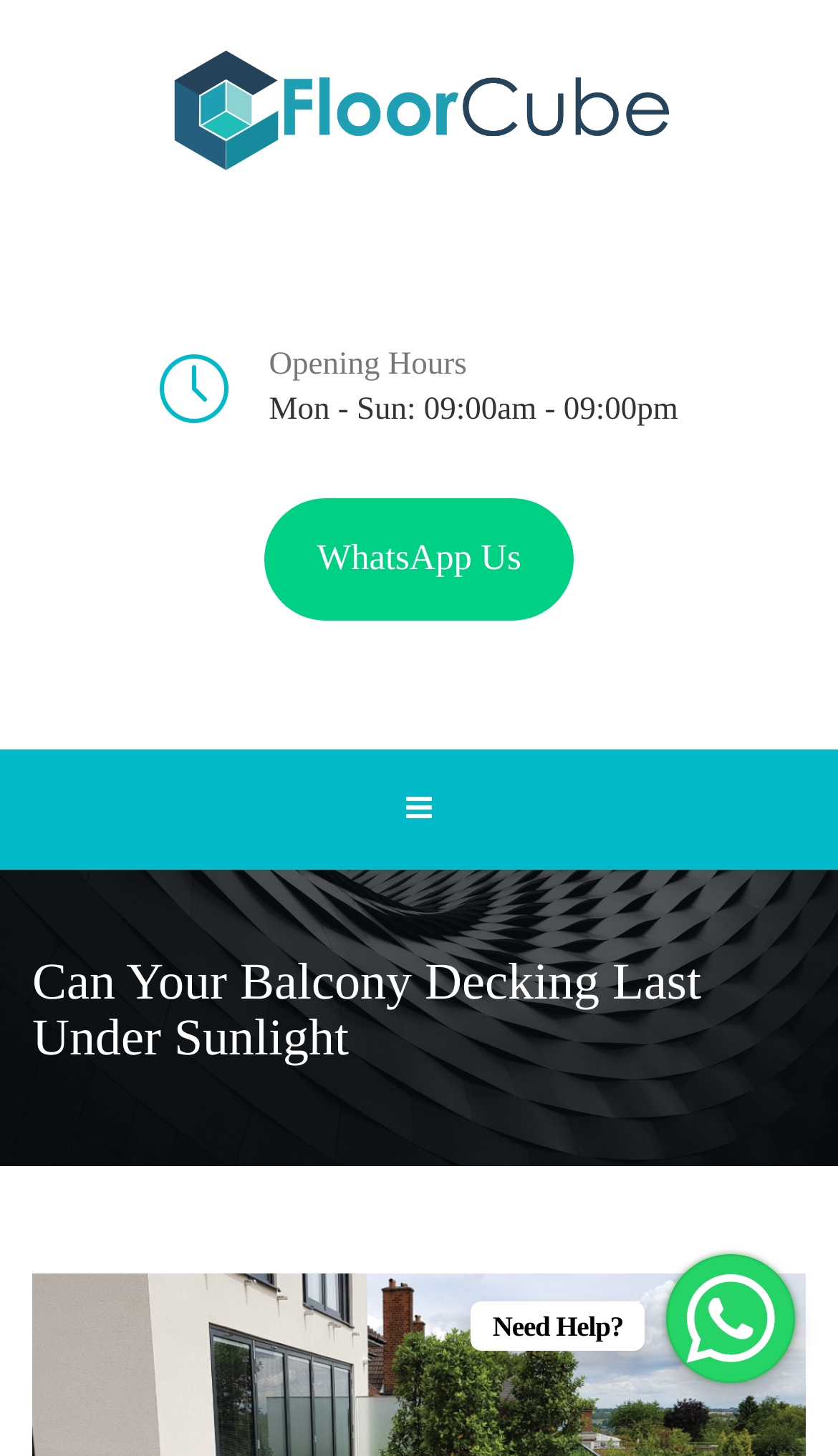What type of flooring is mentioned on the webpage?
Carefully analyze the image and provide a detailed answer to the question.

I found the type of flooring by looking at the heading 'Vinyl Flooring, Wood/Parquet Flooring & Decking Singapore' which is located at the top of the page. This suggests that the webpage is discussing vinyl flooring and wood/parquet flooring.